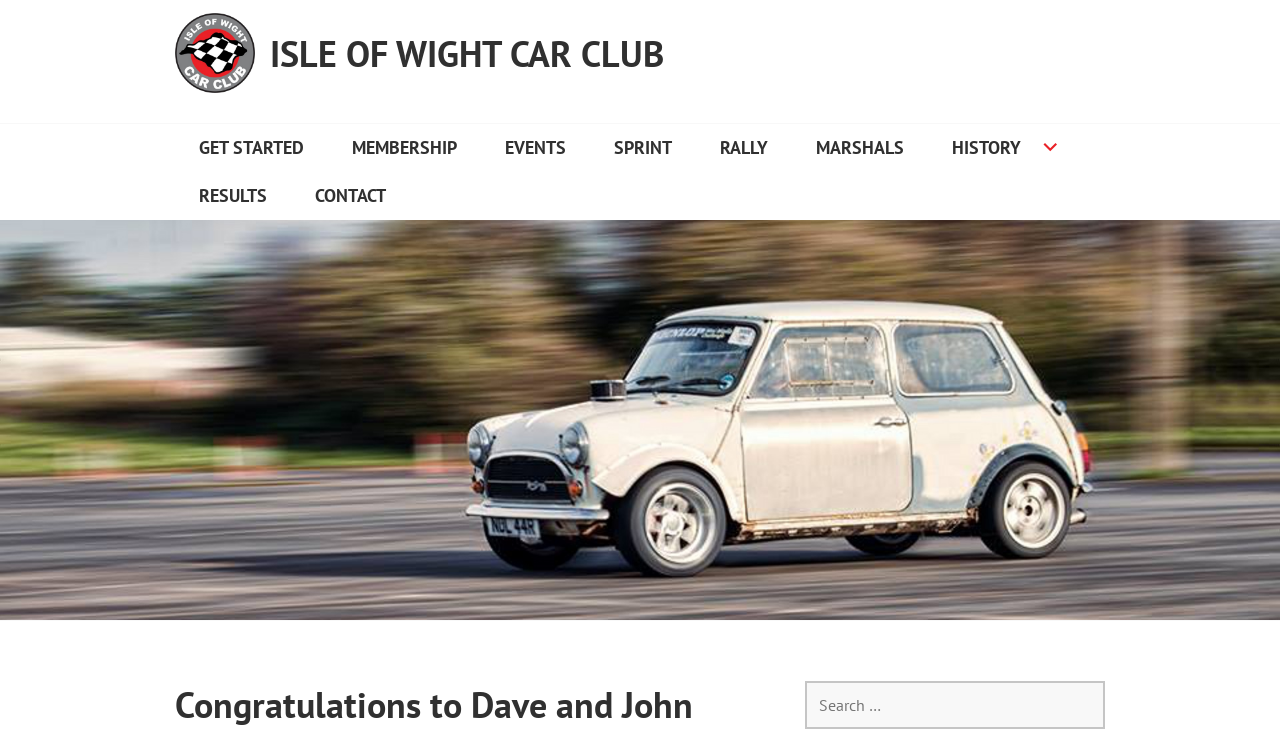Please analyze the image and provide a thorough answer to the question:
How many types of events are listed?

The webpage lists several types of events, including SPRINT, RALLY, and MARSHALS. By counting the number of link elements in the horizontal navigation menu, we can determine that there are 5 types of events listed.